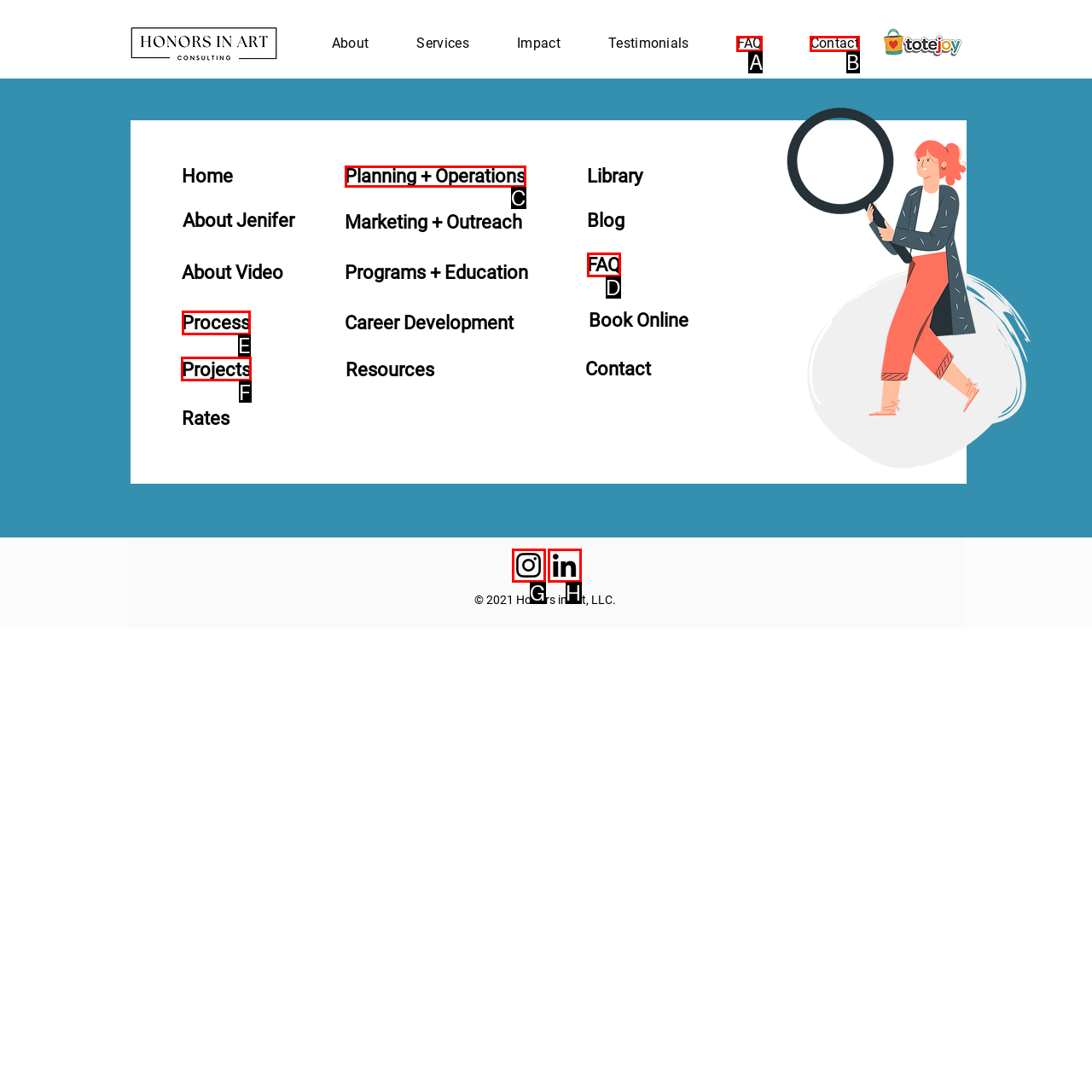Tell me which letter corresponds to the UI element that will allow you to Go to the 'Projects' page. Answer with the letter directly.

F